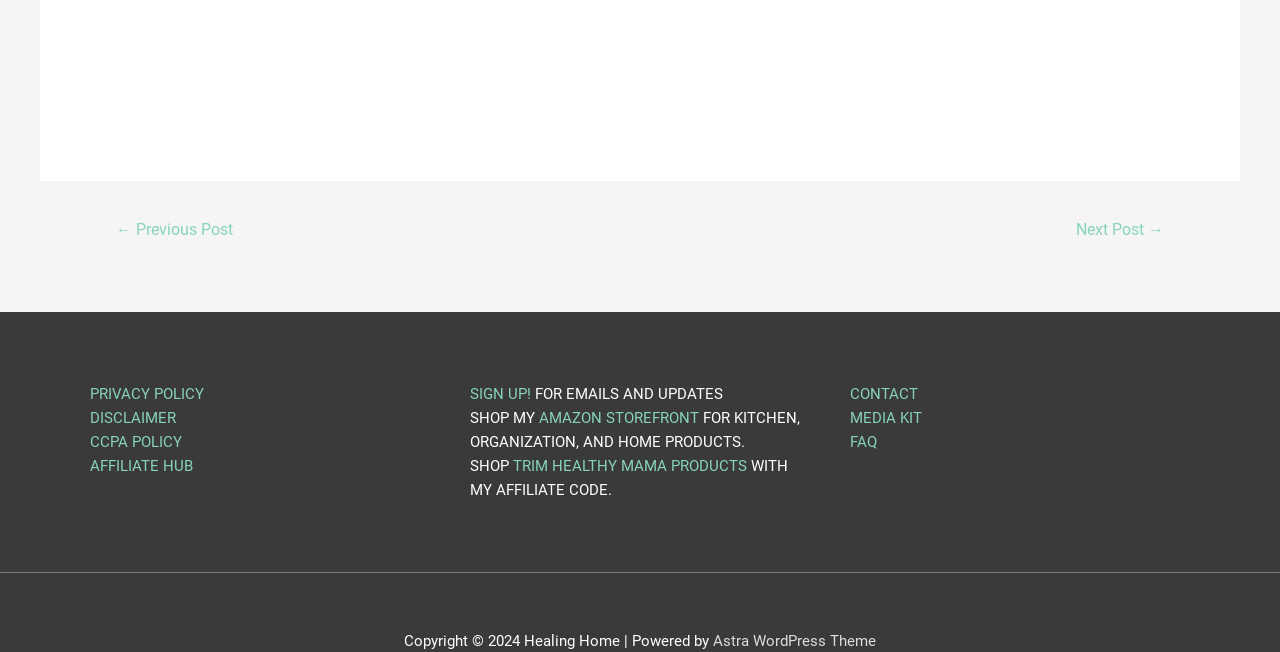Can you find the bounding box coordinates for the element to click on to achieve the instruction: "shop on Amazon storefront"?

[0.421, 0.627, 0.546, 0.655]